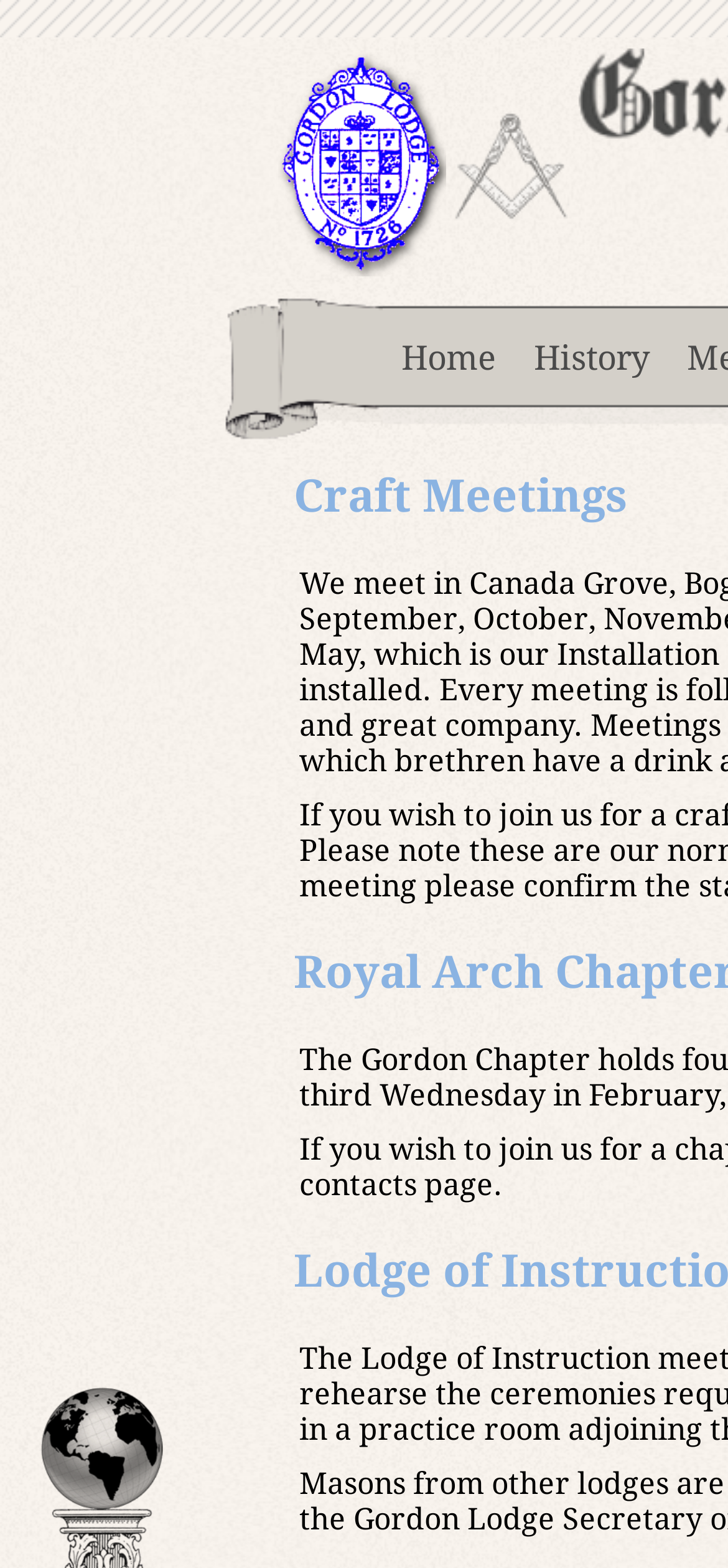How many table cells are in the second row?
Please provide a single word or phrase as your answer based on the screenshot.

3